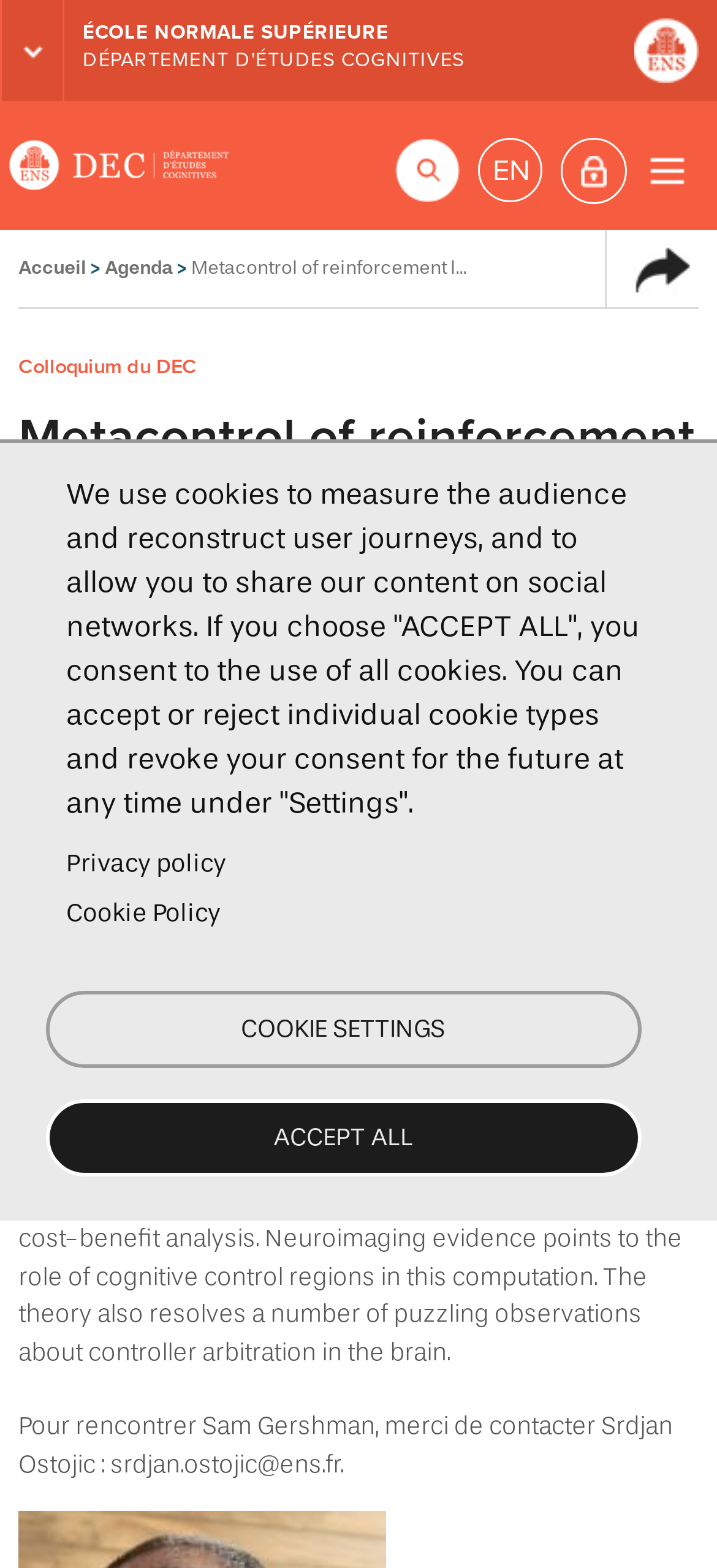Please find the main title text of this webpage.

Metacontrol of reinforcement learning